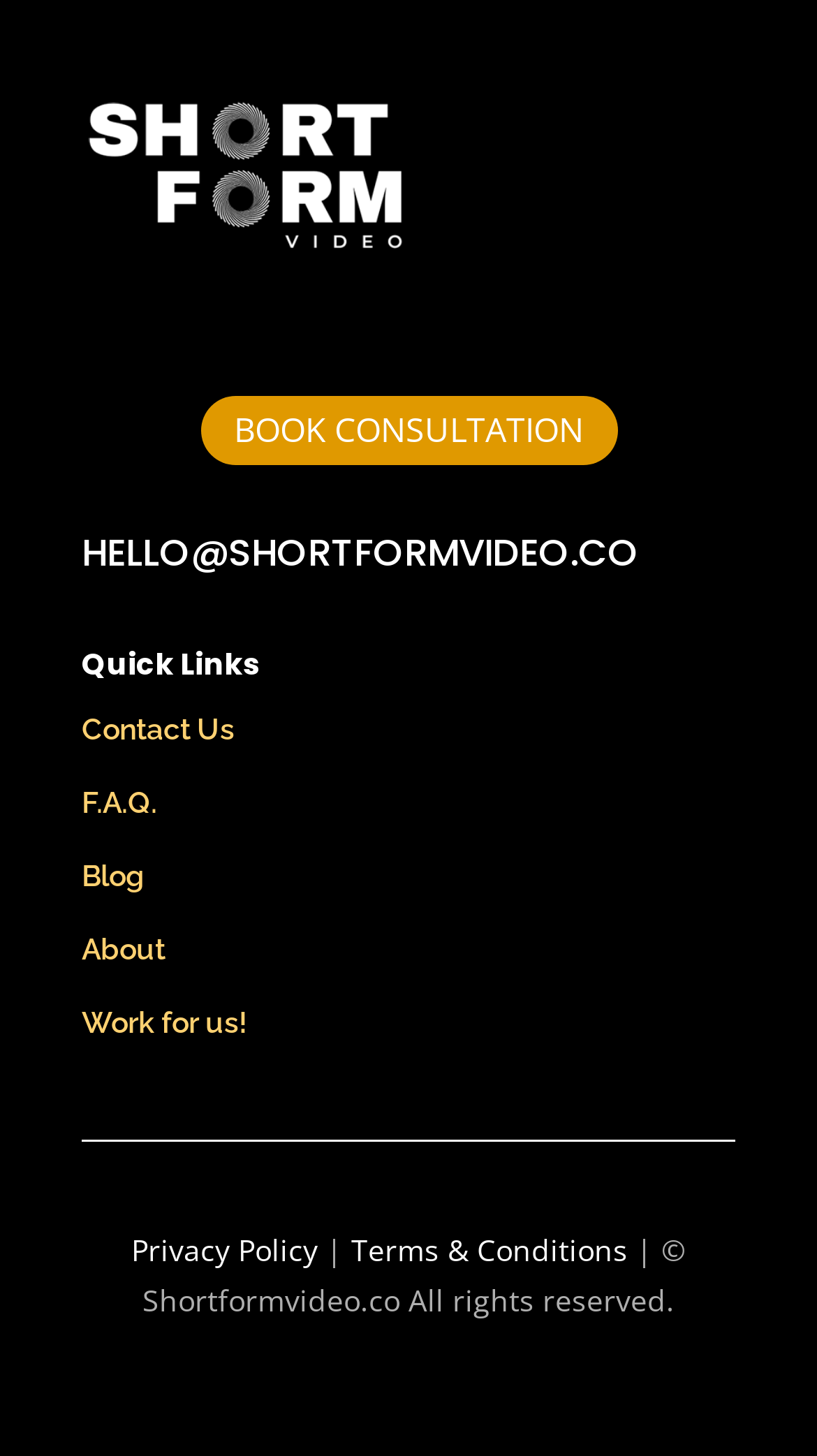Provide the bounding box coordinates of the area you need to click to execute the following instruction: "Read the blog".

[0.1, 0.59, 0.177, 0.613]